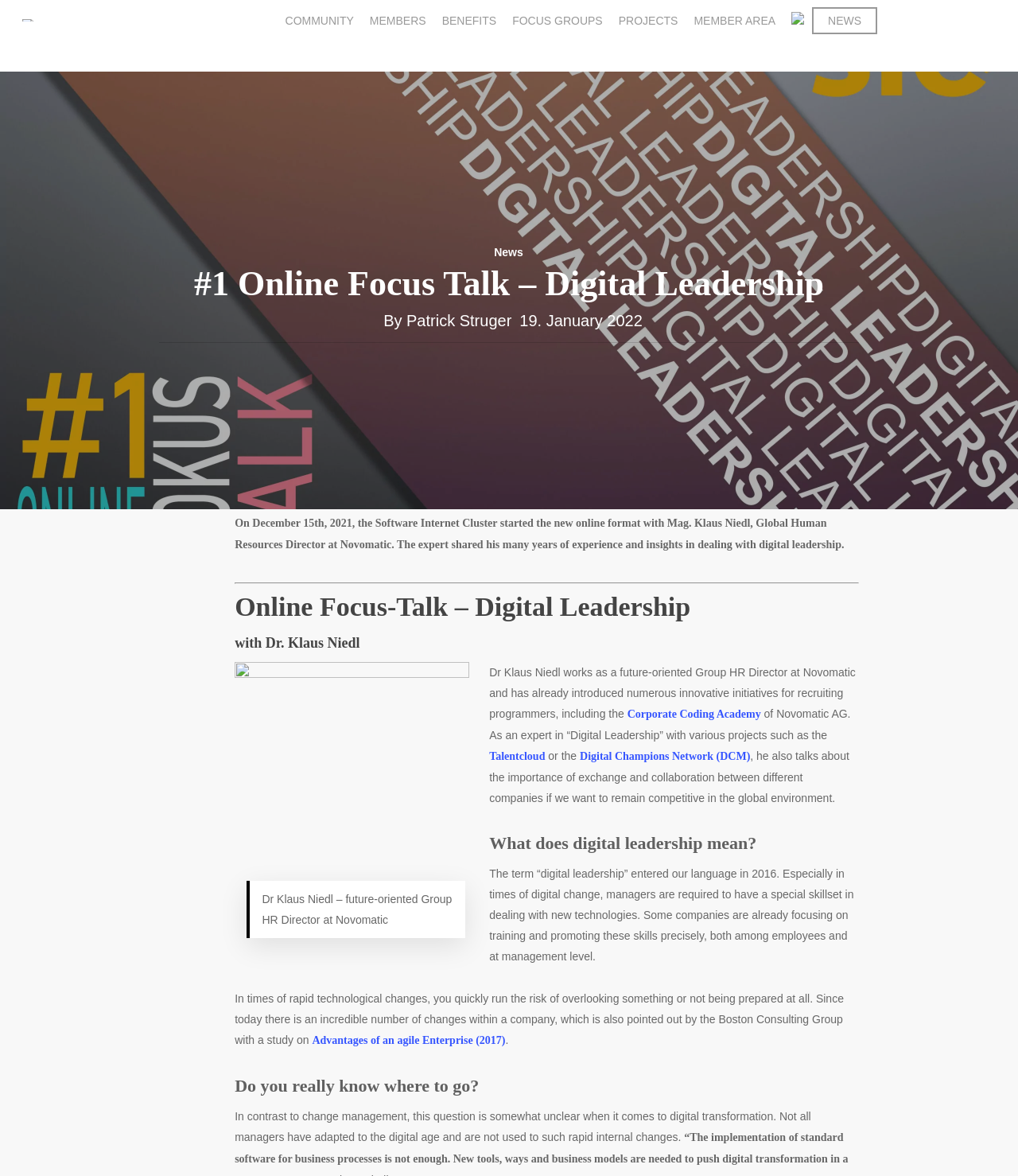Please specify the bounding box coordinates of the region to click in order to perform the following instruction: "Login as a member".

[0.862, 0.01, 0.978, 0.024]